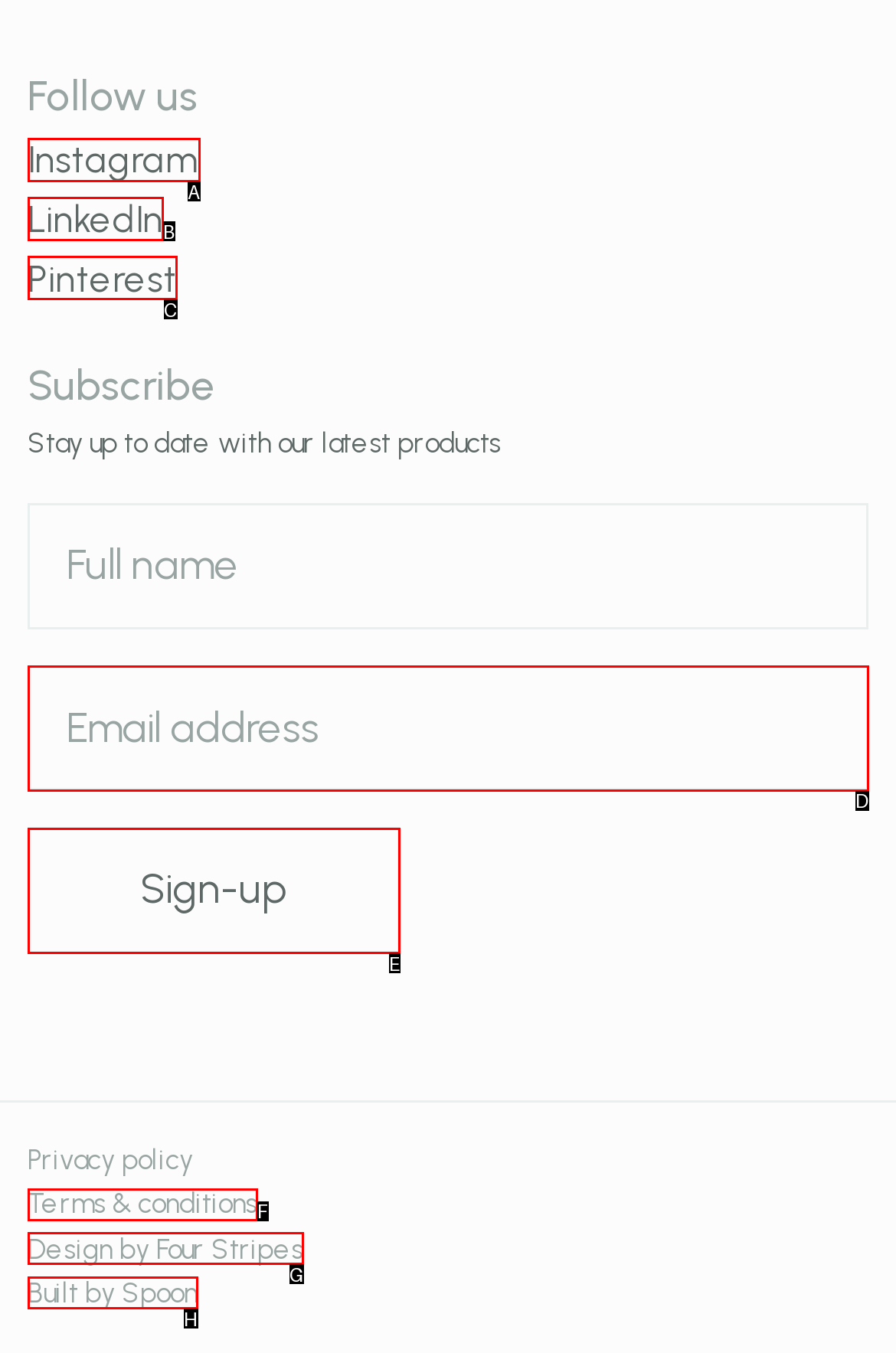Choose the letter of the UI element that aligns with the following description: LinkedIn
State your answer as the letter from the listed options.

B